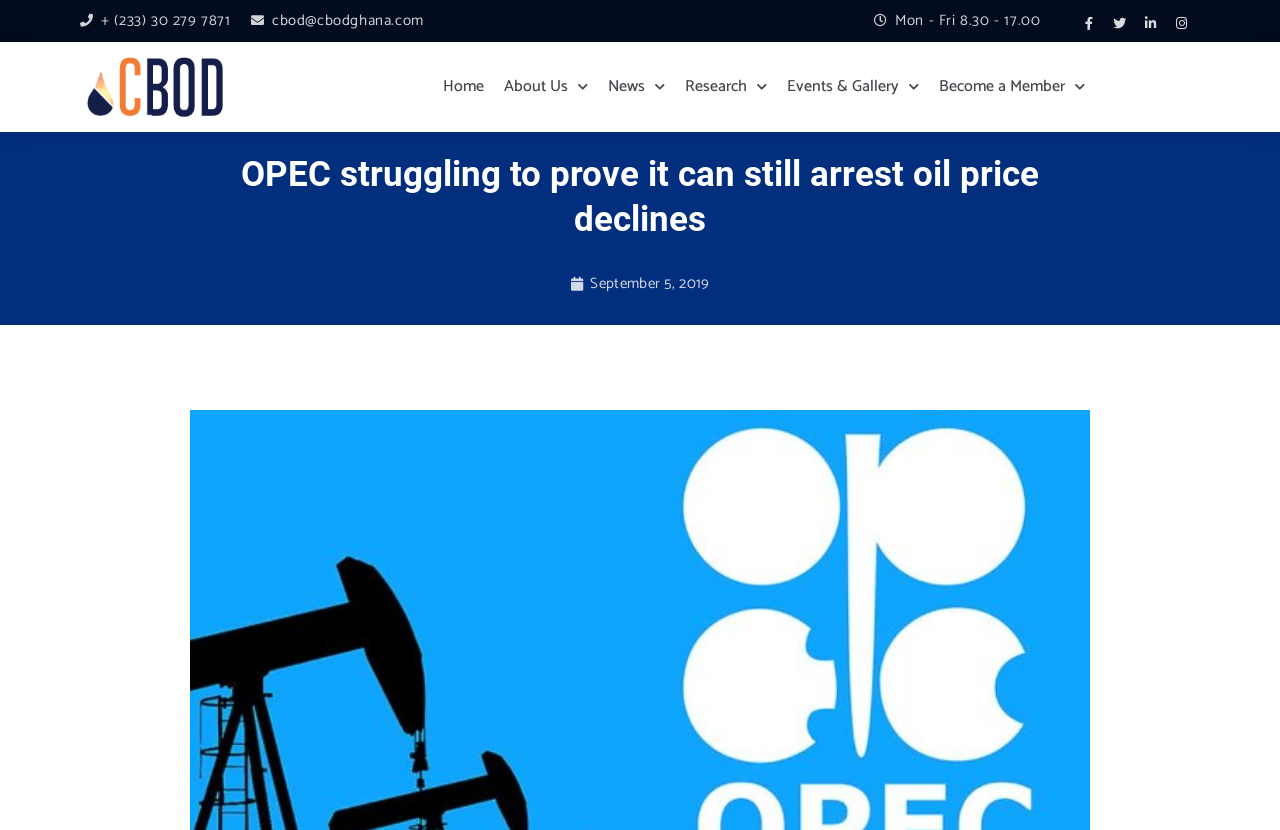Answer the following query with a single word or phrase:
What is the phone number on the top left?

+ (233) 30 279 7871